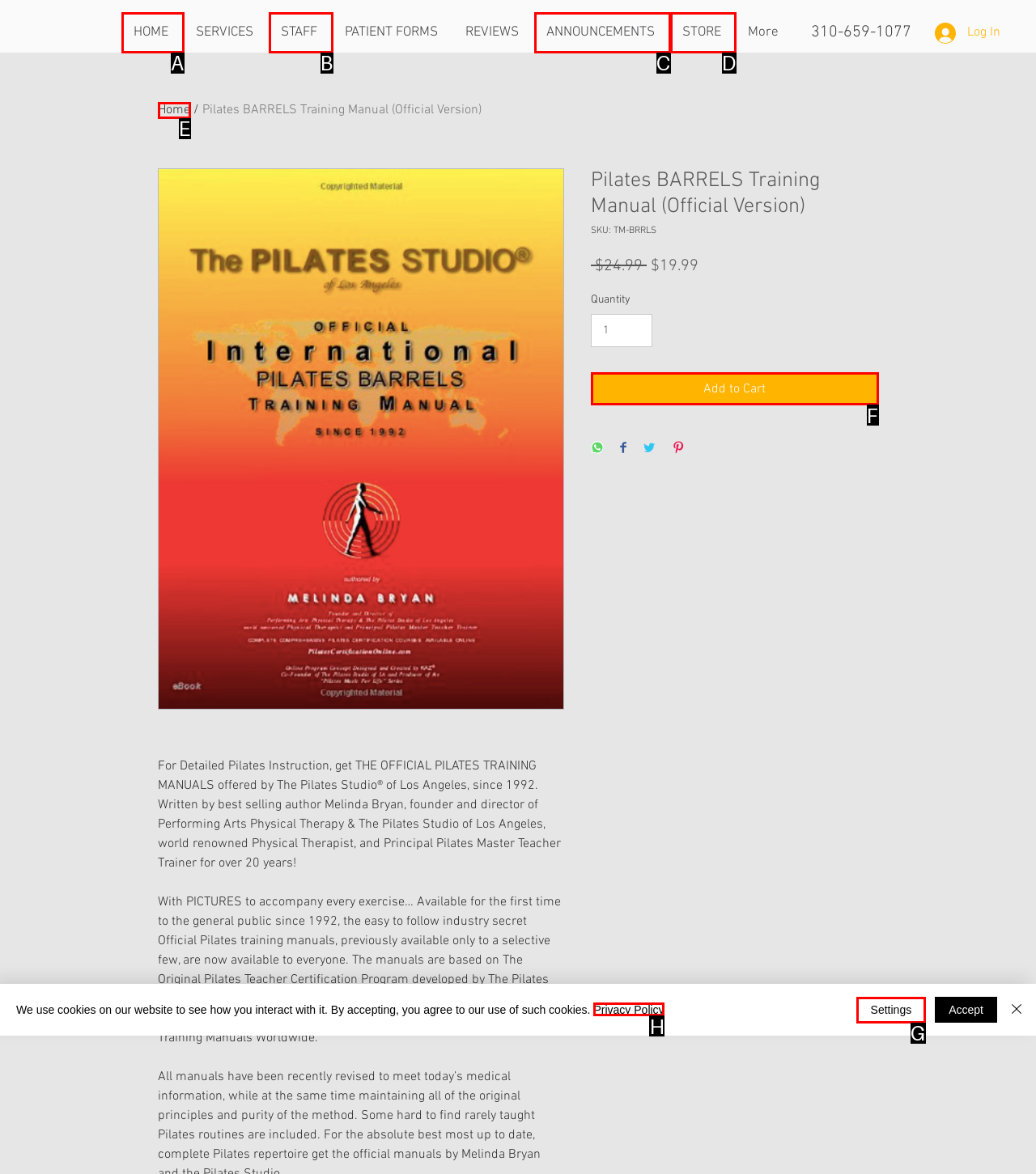Find the HTML element that matches the description: HOME. Answer using the letter of the best match from the available choices.

A